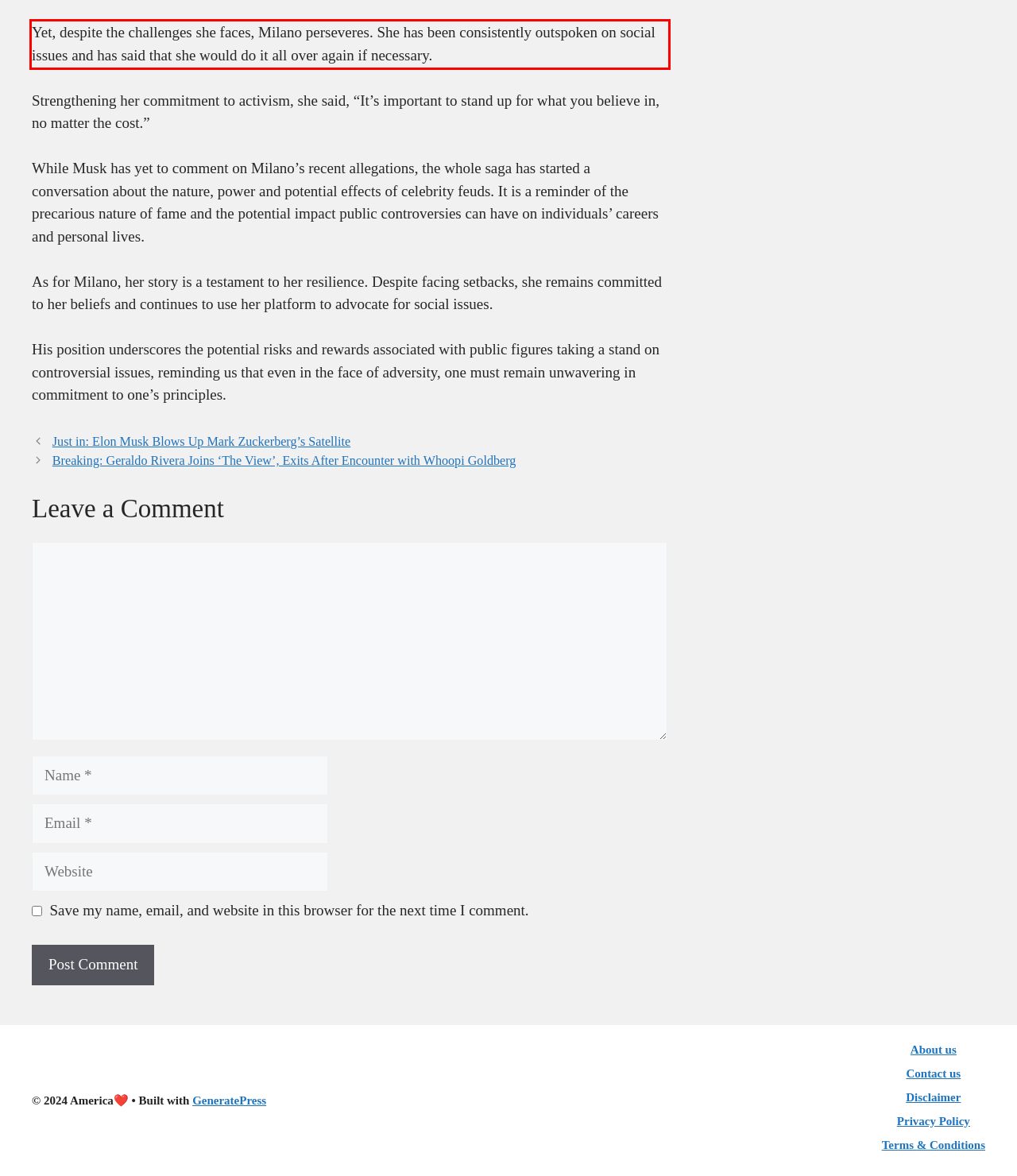In the screenshot of the webpage, find the red bounding box and perform OCR to obtain the text content restricted within this red bounding box.

Yet, despite the challenges she faces, Milano perseveres. She has been consistently outspoken on social issues and has said that she would do it all over again if necessary.